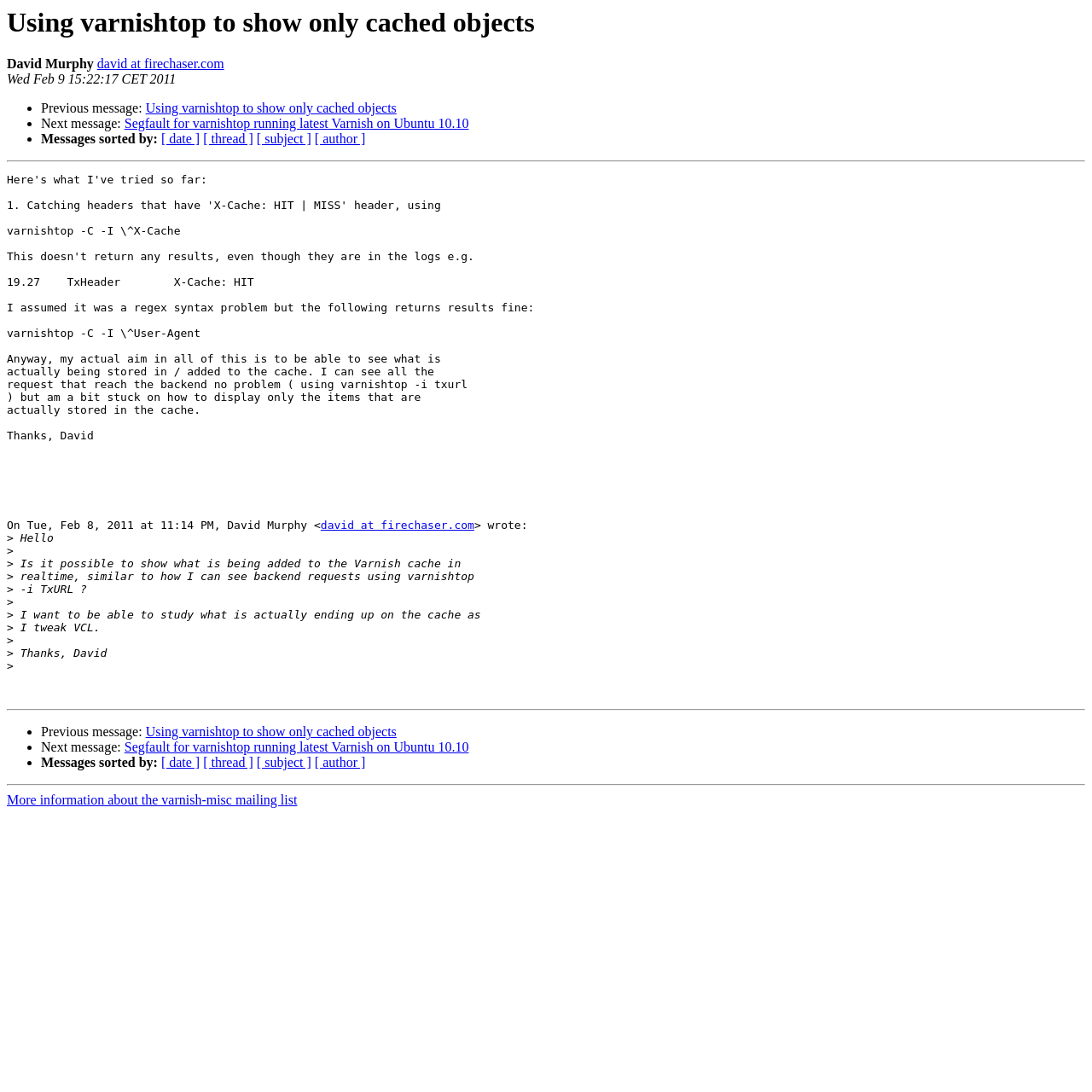Find the bounding box coordinates for the element that must be clicked to complete the instruction: "Sort messages by date". The coordinates should be four float numbers between 0 and 1, indicated as [left, top, right, bottom].

[0.148, 0.121, 0.183, 0.134]